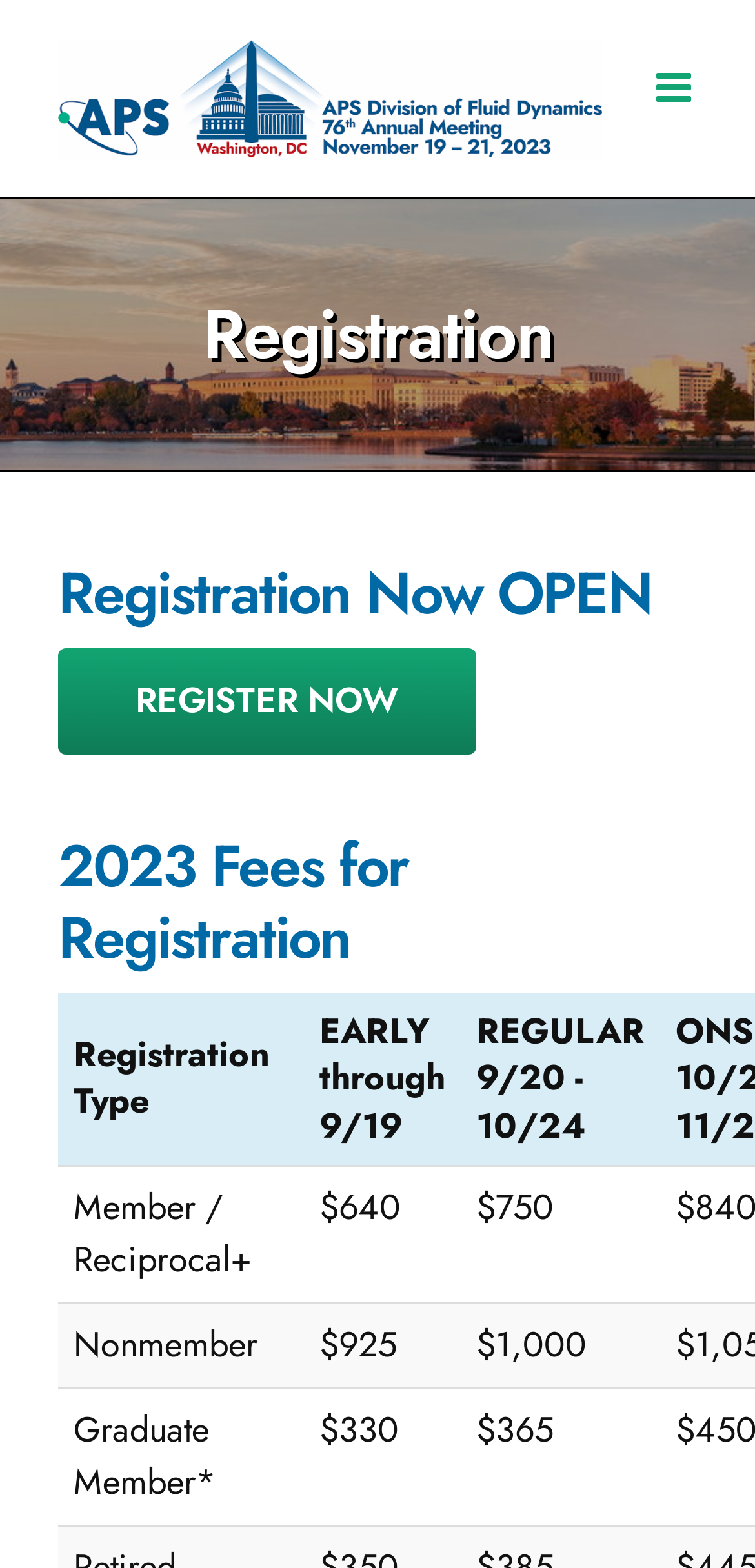Write an elaborate caption that captures the essence of the webpage.

The webpage is about registration for the 2023 APS DFD event in Washington, DC. At the top left corner, there is a logo of the event. Next to the logo, there is a toggle button to open the mobile menu. 

Below the logo, there is a page title bar that spans the entire width of the page. Within the title bar, there are three headings: "Registration", "Registration Now OPEN", and "REGISTER NOW" button. The "REGISTER NOW" button is positioned below the "Registration Now OPEN" heading.

Further down, there is a section about 2023 fees for registration, which includes a table with three columns: "Registration Type", "EARLY through 9/19", and "REGULAR 9/20 - 10/24". The table has four rows, each representing a different registration type: "Member / Reciprocal+", "Nonmember", "Graduate Member*", and their corresponding fees for early and regular registration periods.

At the bottom right corner of the page, there is a "Go to Top" button with an upward arrow icon.